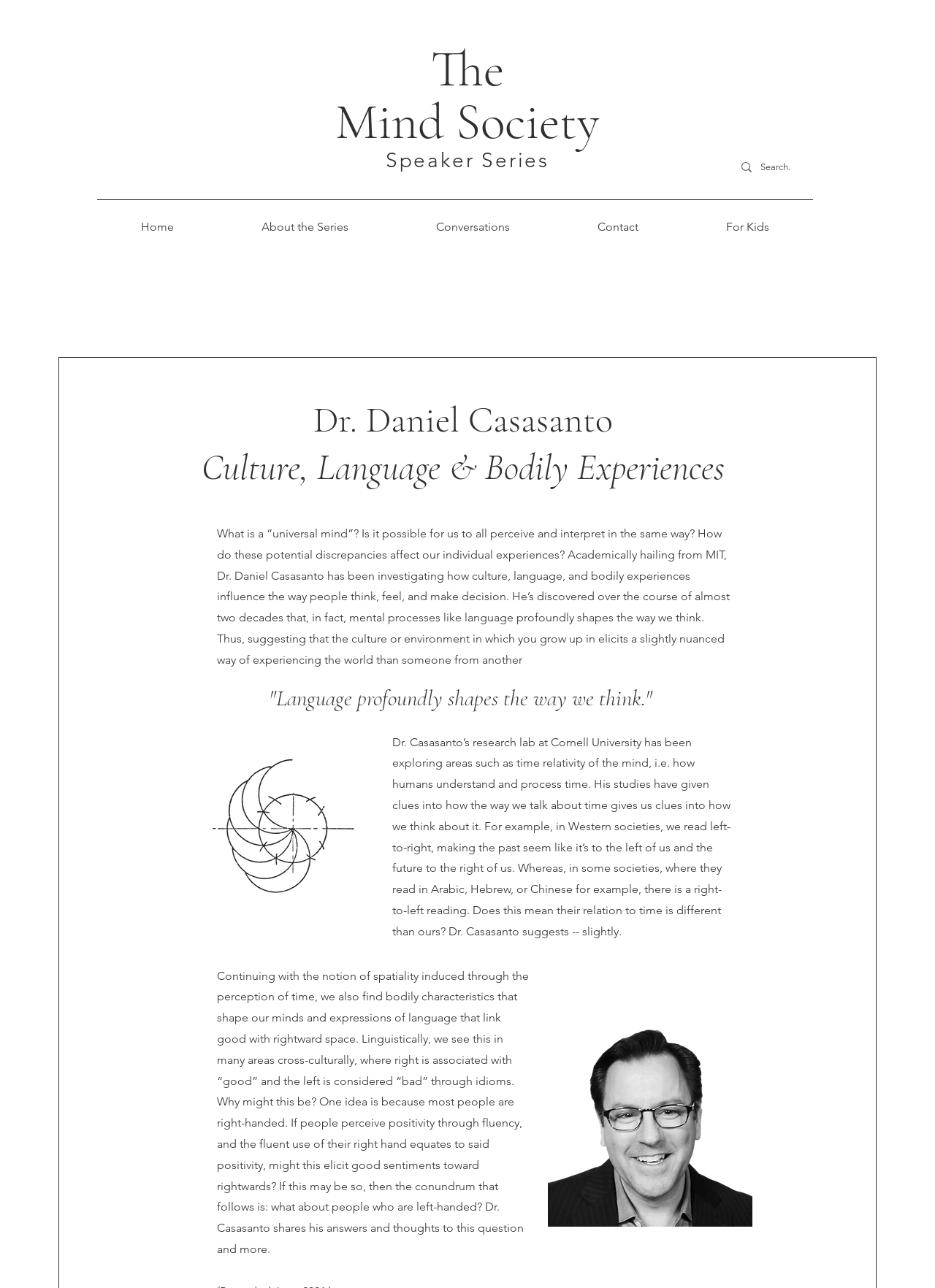What is Dr. Daniel Casasanto's research focus?
Refer to the screenshot and answer in one word or phrase.

Culture, Language & Bodily Experiences